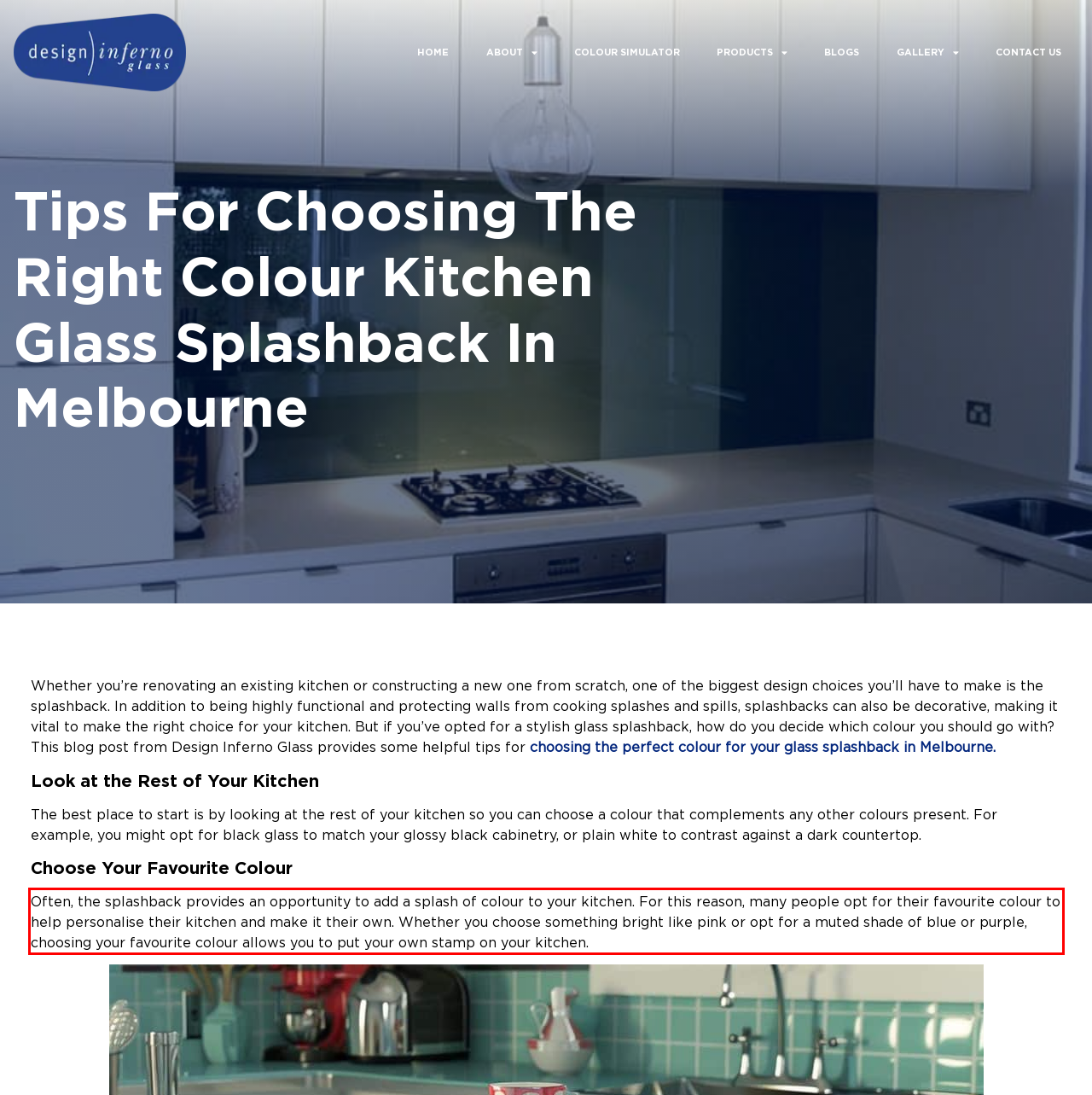Within the screenshot of the webpage, there is a red rectangle. Please recognize and generate the text content inside this red bounding box.

Often, the splashback provides an opportunity to add a splash of colour to your kitchen. For this reason, many people opt for their favourite colour to help personalise their kitchen and make it their own. Whether you choose something bright like pink or opt for a muted shade of blue or purple, choosing your favourite colour allows you to put your own stamp on your kitchen.